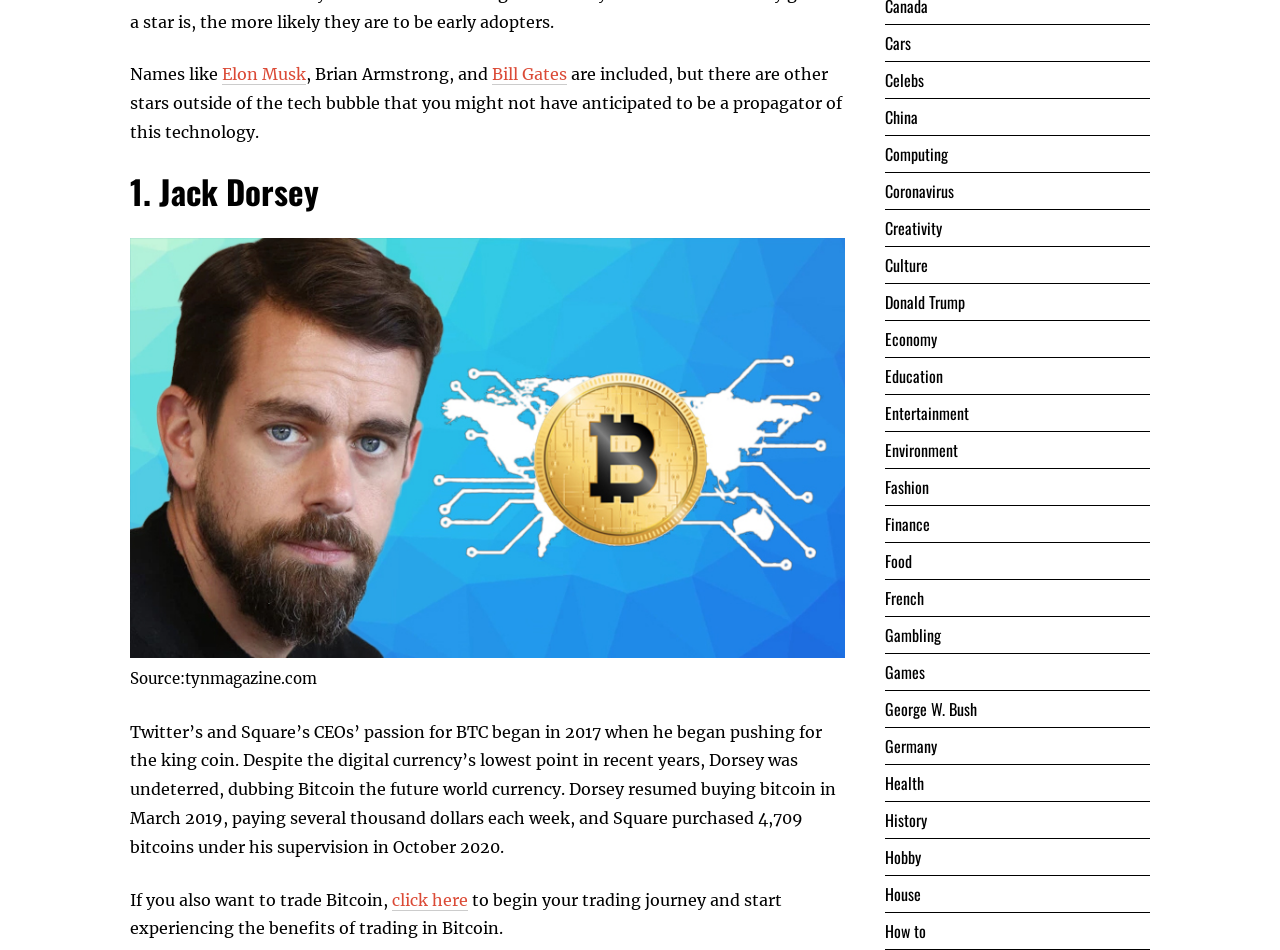Please identify the coordinates of the bounding box for the clickable region that will accomplish this instruction: "Click on Elon Musk".

[0.173, 0.068, 0.239, 0.089]